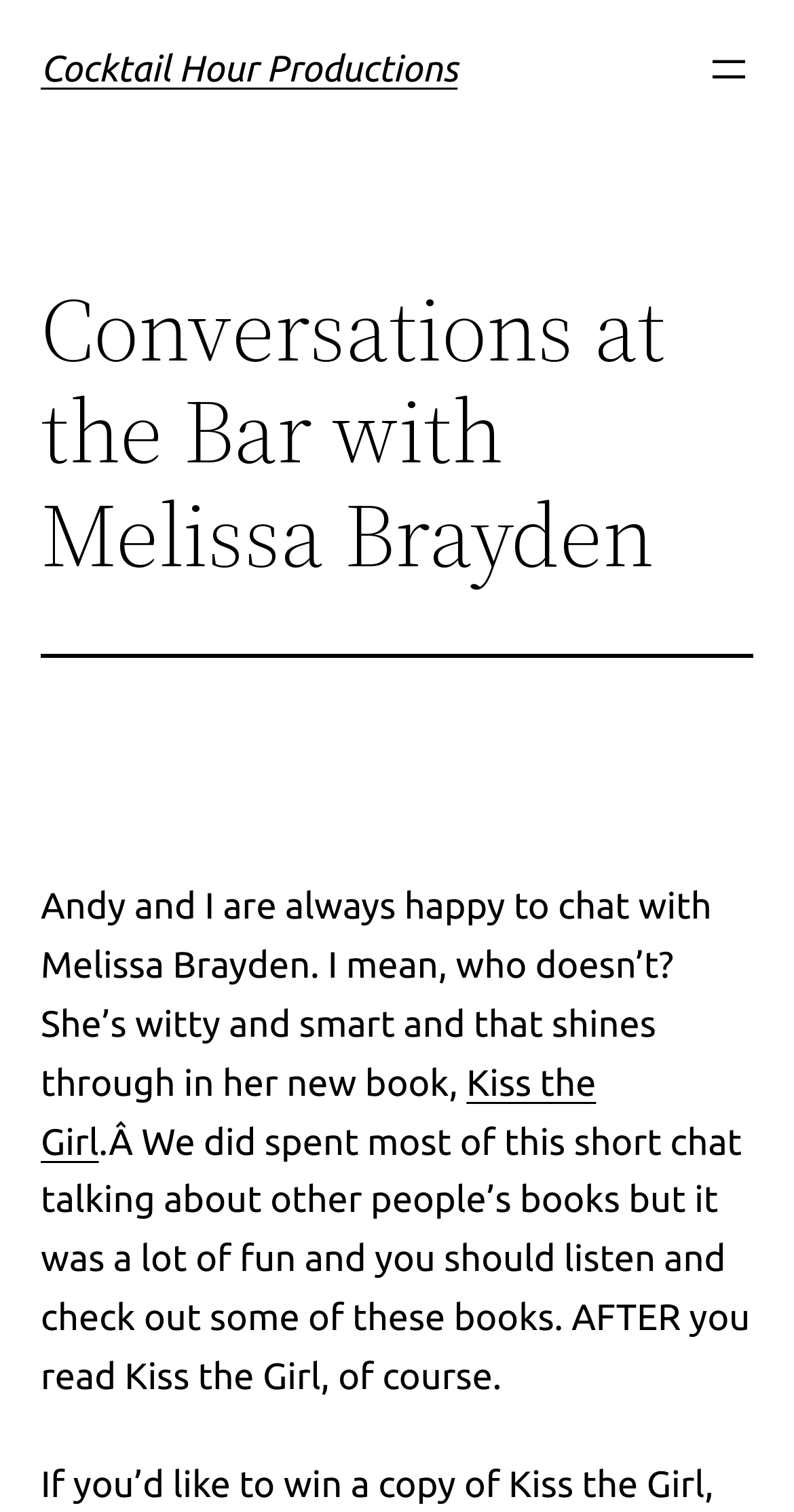What is the text of the webpage's headline?

Cocktail Hour Productions